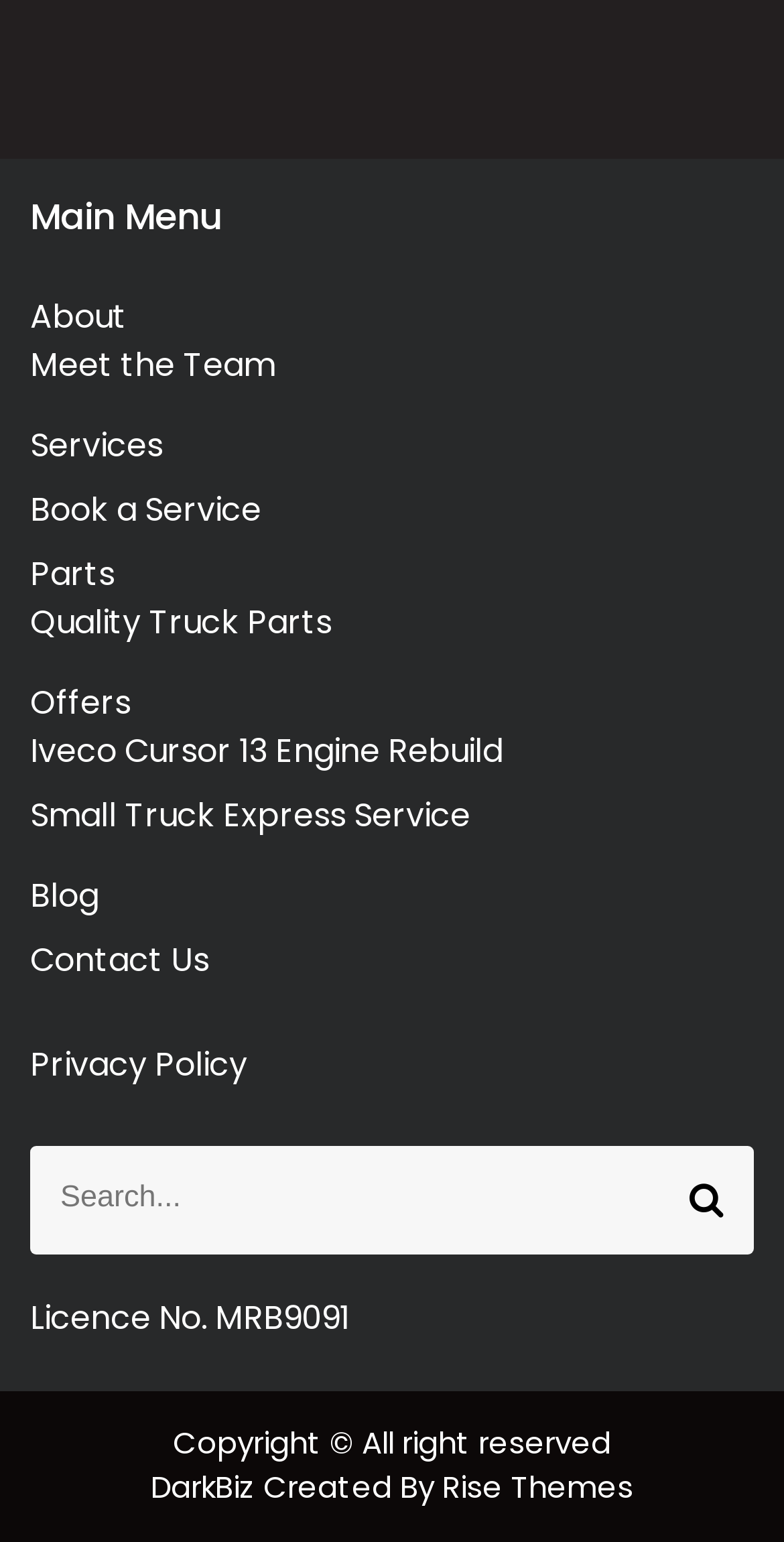Can you show the bounding box coordinates of the region to click on to complete the task described in the instruction: "Click on About"?

[0.038, 0.19, 0.162, 0.22]